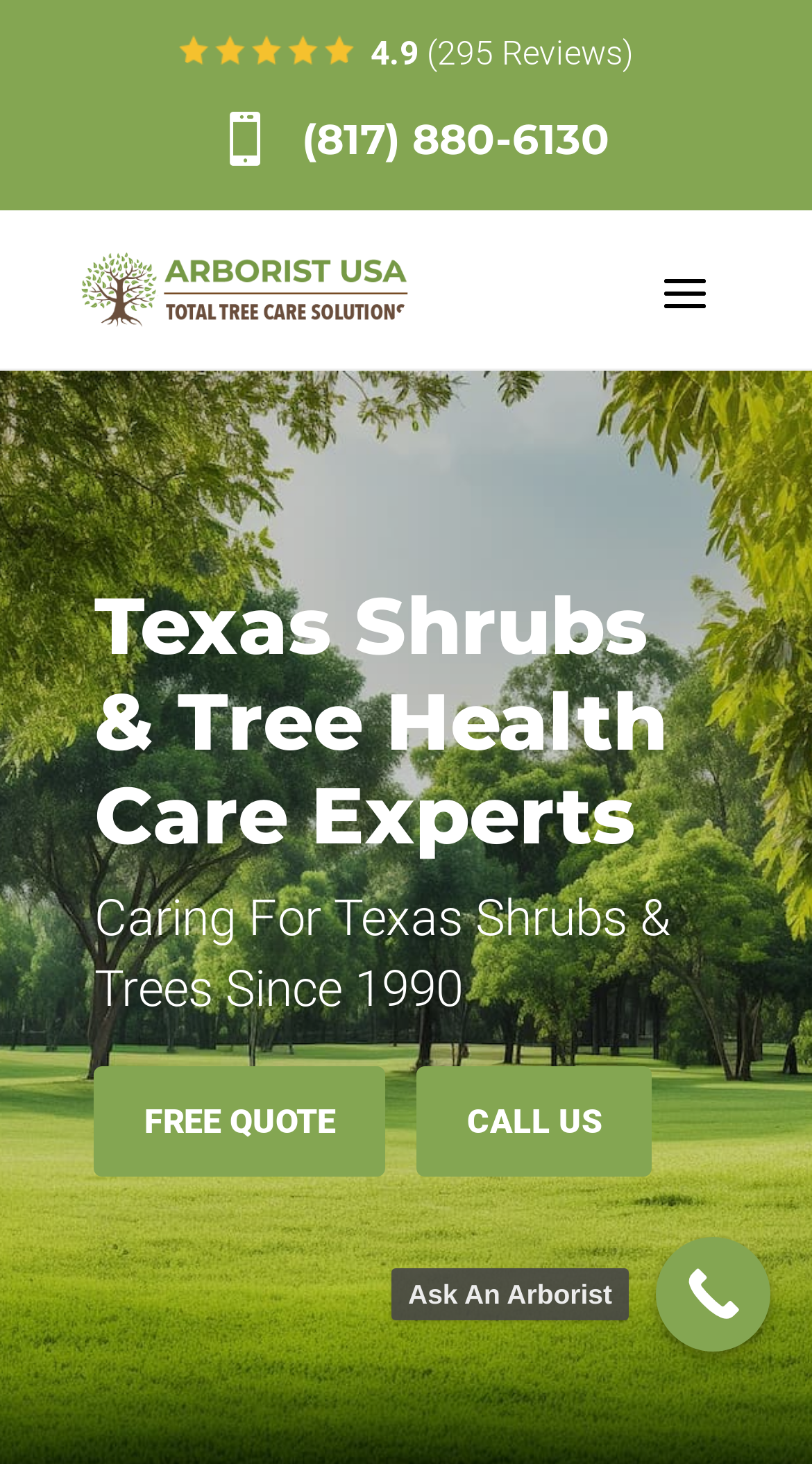What is the main title displayed on this webpage?

Tree & Shrub Pest Treatment Services in Penelope, TX